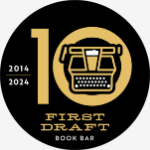What is the significance of the number '10'?
Examine the image and provide an in-depth answer to the question.

The number '10' is prominently displayed in bold typography, highlighting the milestone of the First Draft Book Bar's 10th anniversary from 2014 to 2024.